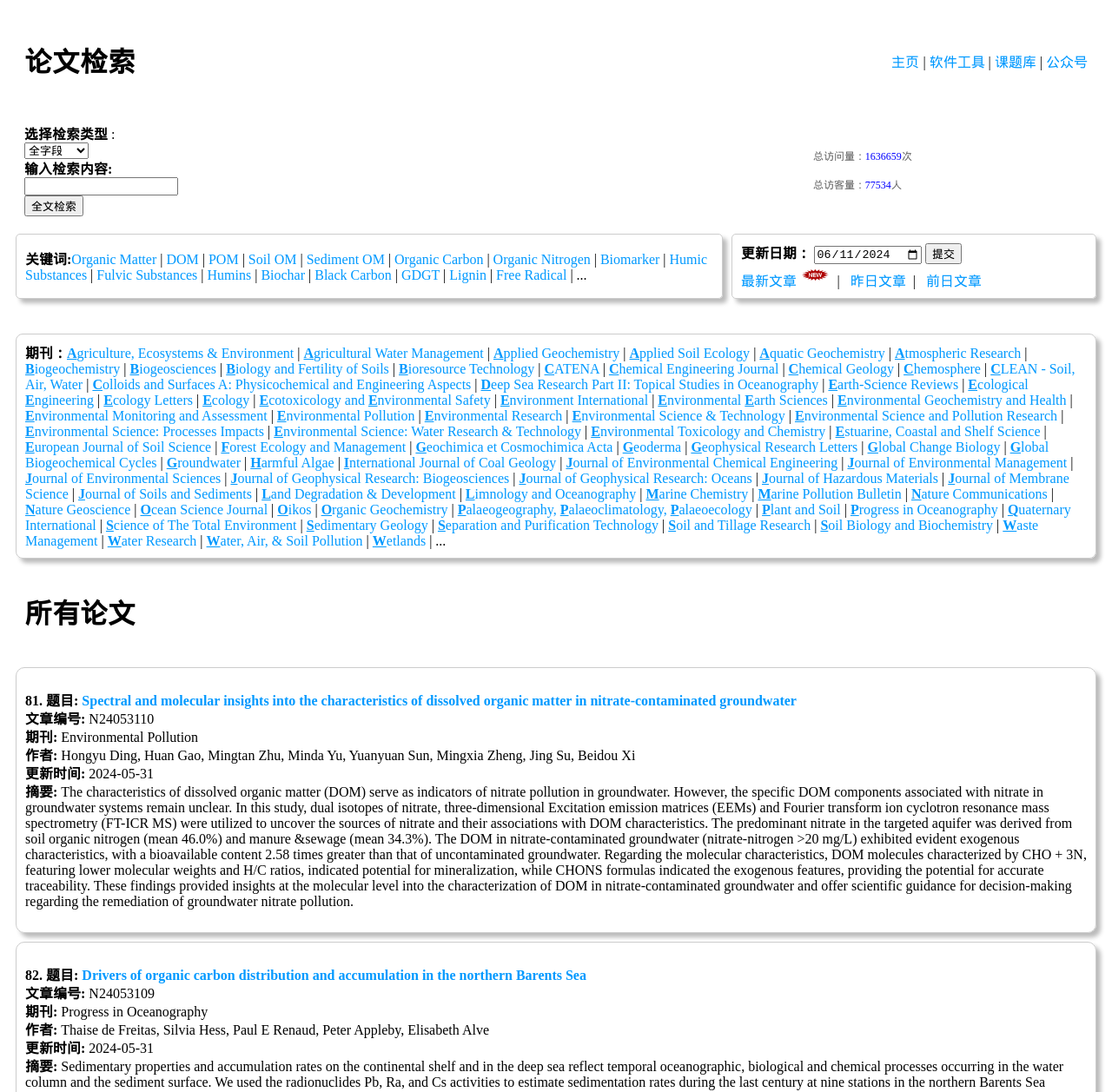What are the options for searching?
Using the information from the image, give a concise answer in one word or a short phrase.

Full field, etc.